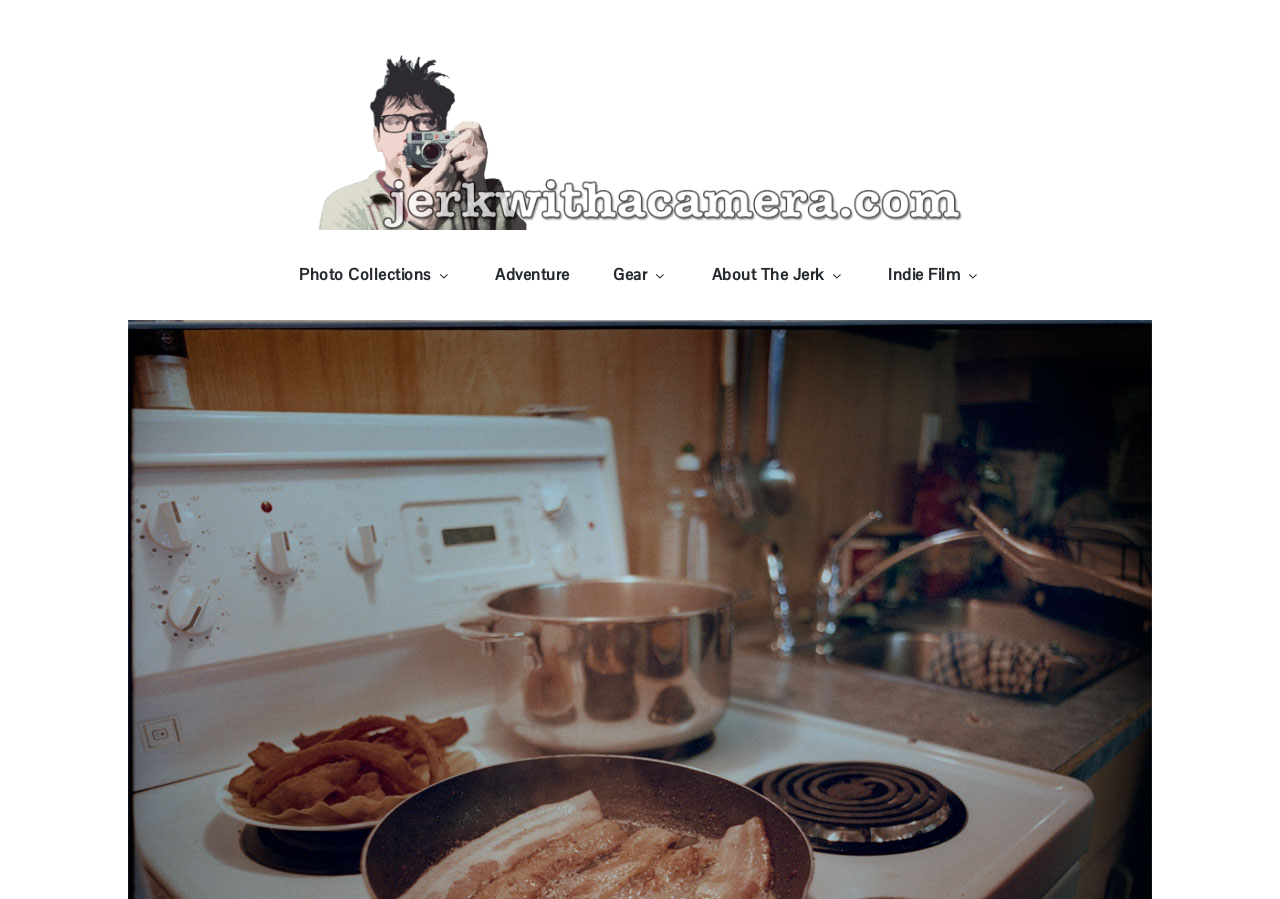Provide an in-depth description of the elements and layout of the webpage.

The webpage appears to be a personal website or blog, with a focus on photography and filmmaking. At the top, there is a prominent link and image combination with the text "jerk with a camera", which seems to be the website's title or logo. 

Below the title, there is a brief introduction that reads "i am a jerk, and I have a camera". 

To the right of the introduction, there are three links arranged vertically, labeled "Adventure", "Gear", and "About The Jerk", which likely lead to different sections or categories within the website. 

Further to the right, there is another link labeled "Indie Film". 

Above these links, there is a secondary title or header that reads "Photo Collections".